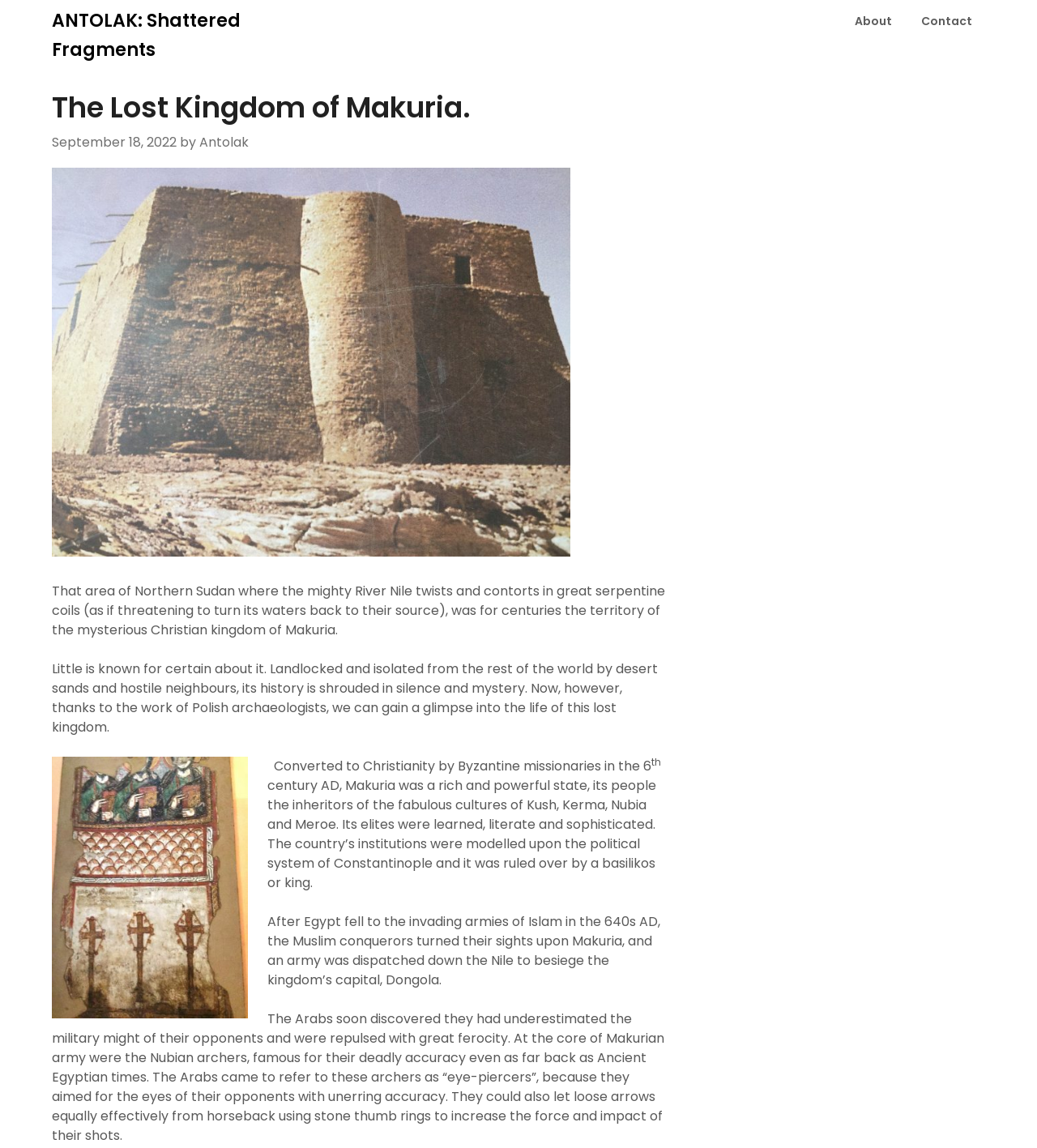Extract the main heading text from the webpage.

The Lost Kingdom of Makuria.